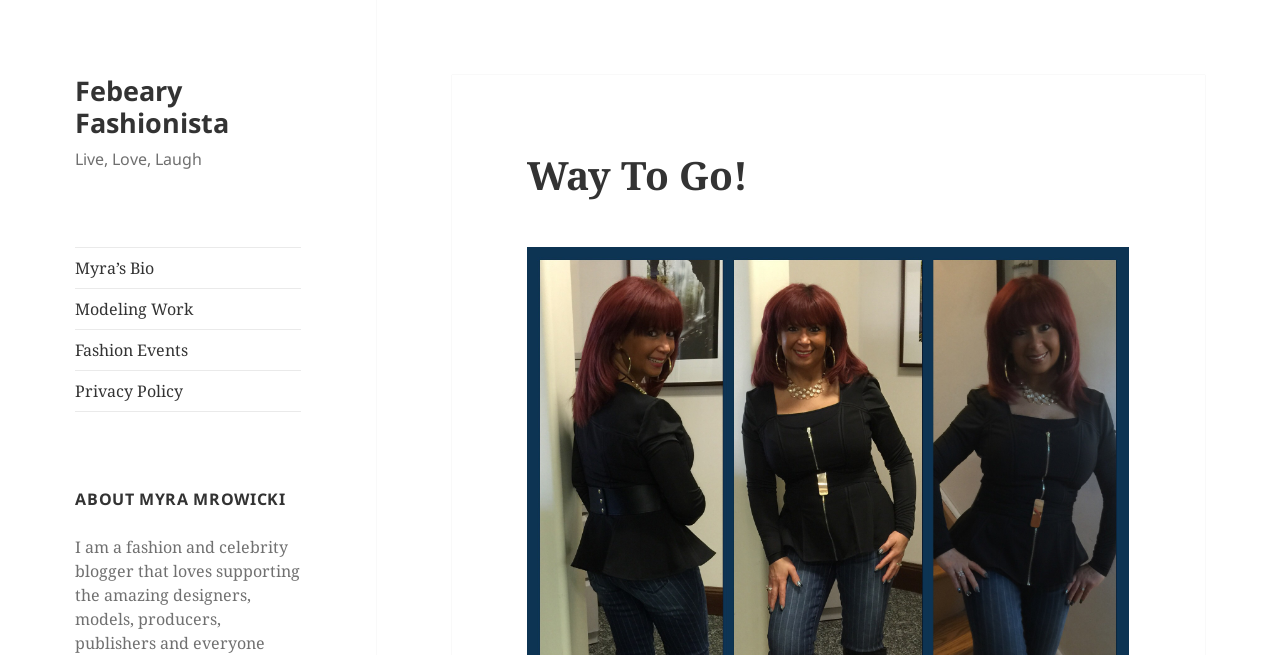What is the name of the fashionista?
Look at the image and answer the question with a single word or phrase.

Febeary Fashionista